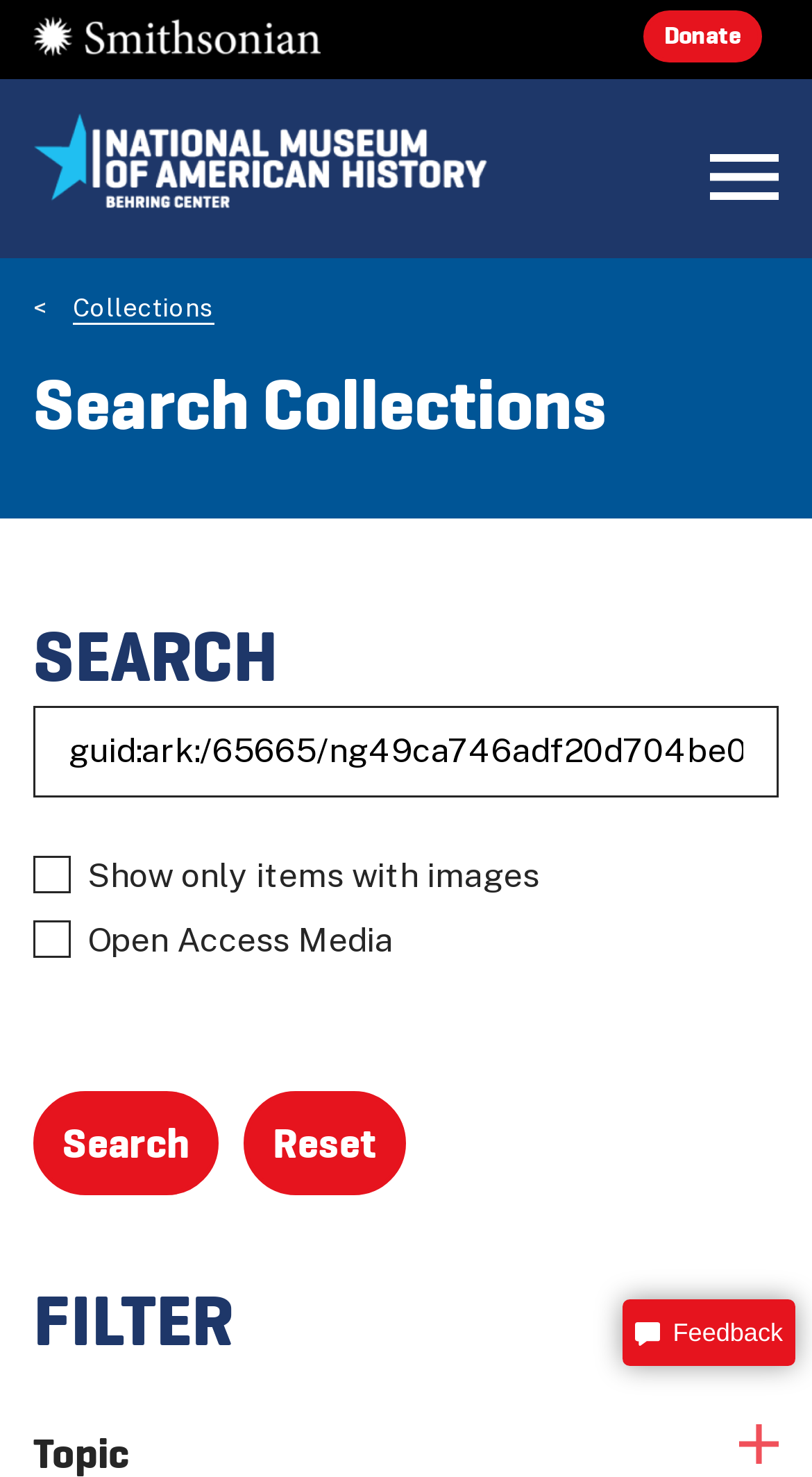Indicate the bounding box coordinates of the element that needs to be clicked to satisfy the following instruction: "Search collections". The coordinates should be four float numbers between 0 and 1, i.e., [left, top, right, bottom].

[0.041, 0.478, 0.959, 0.54]